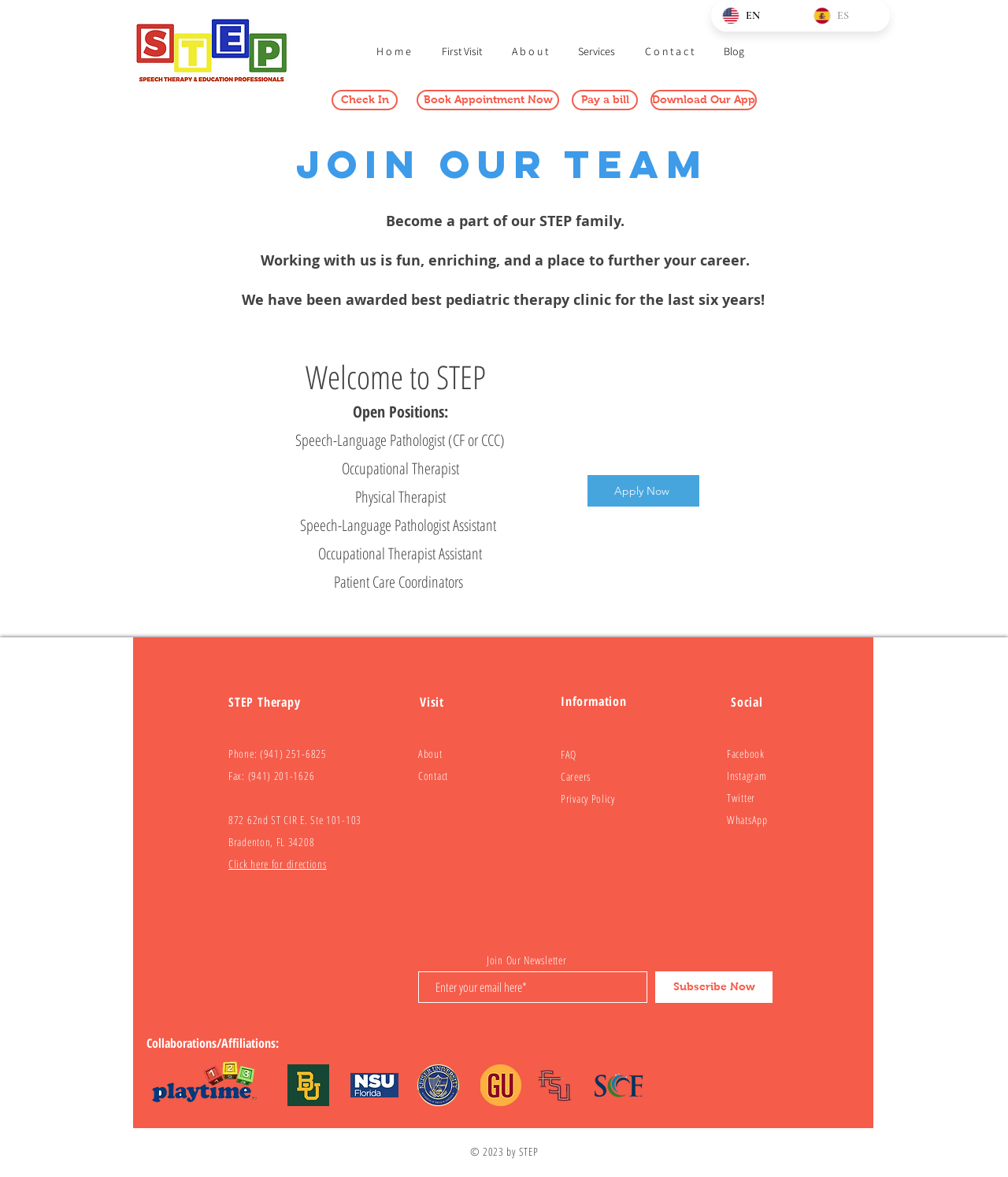Based on the image, please elaborate on the answer to the following question:
What is the name of the company?

I found the company name 'STEP Therapy' in the top-left corner of the webpage, which is also the logo of the company.